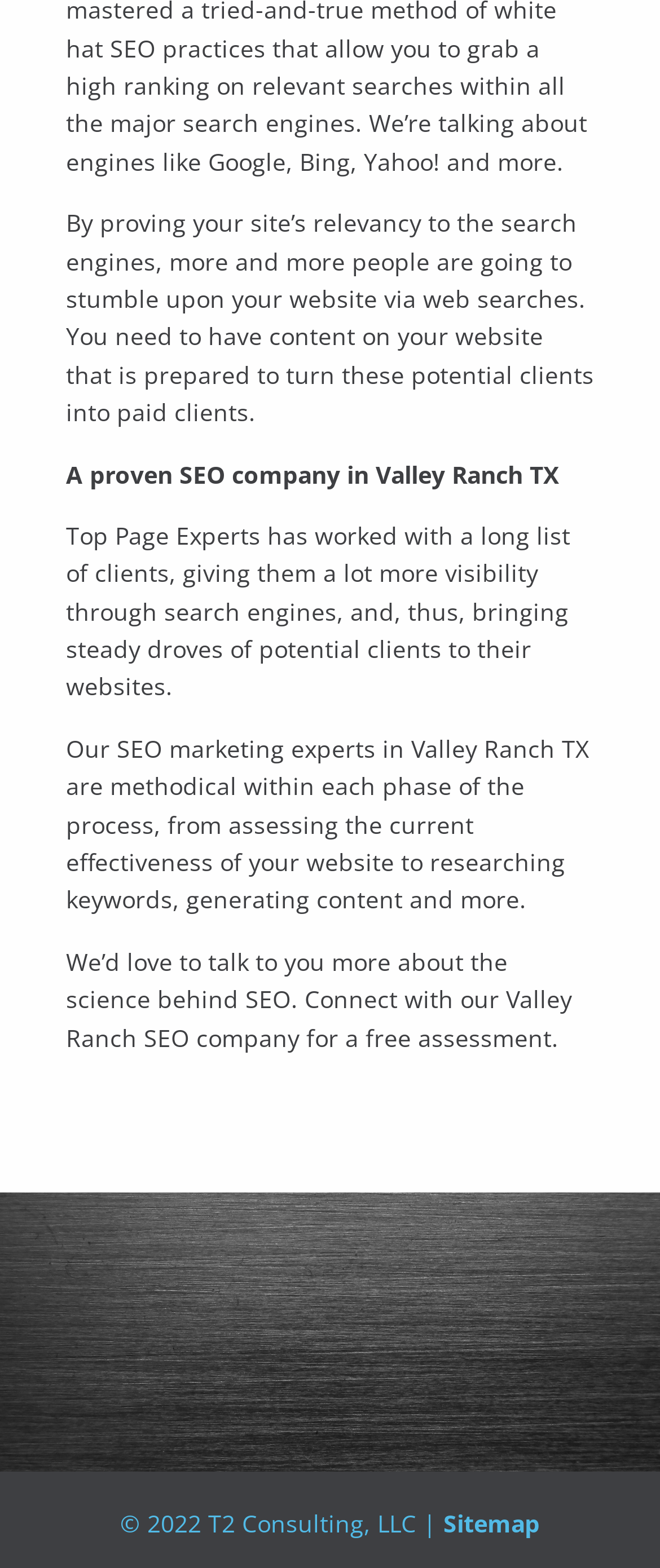Answer this question using a single word or a brief phrase:
What can be done with the company's SEO experts?

Get a free assessment